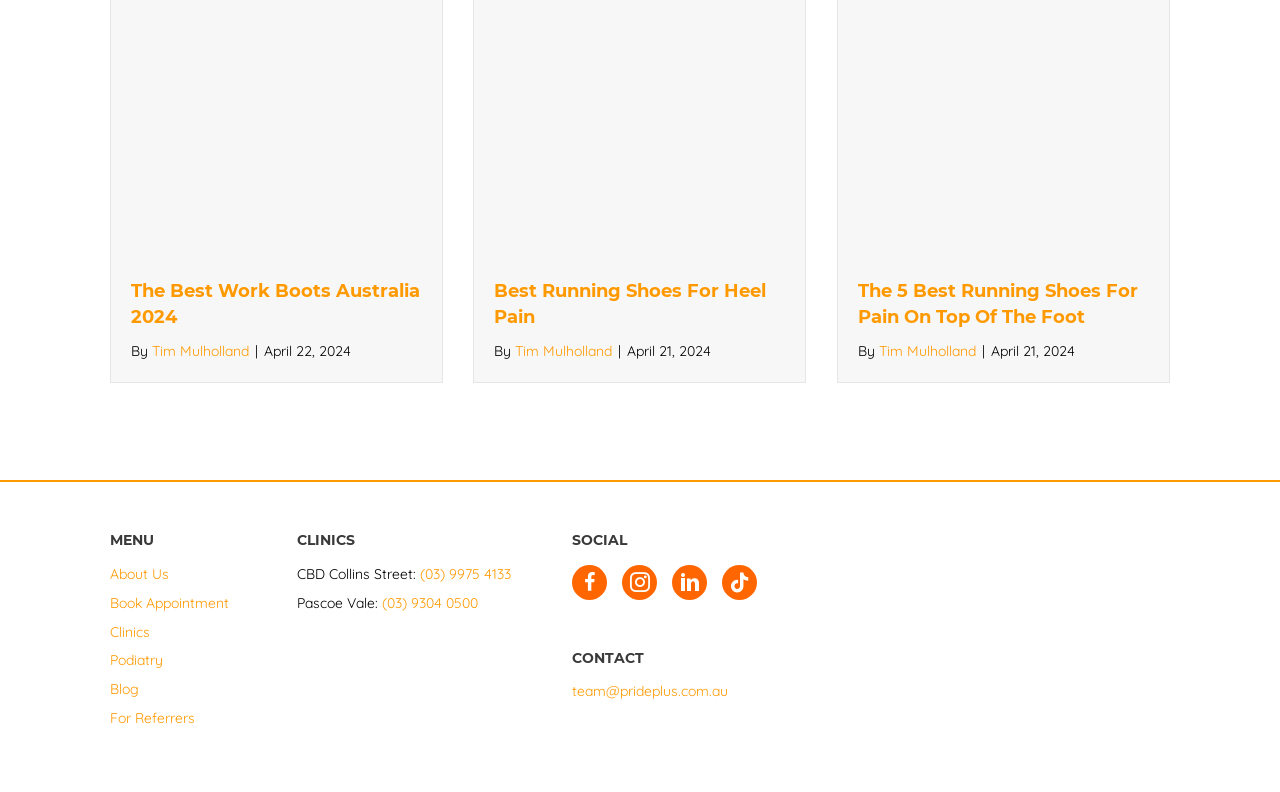Please identify the bounding box coordinates for the region that you need to click to follow this instruction: "Go to the About Us page".

[0.086, 0.713, 0.132, 0.736]